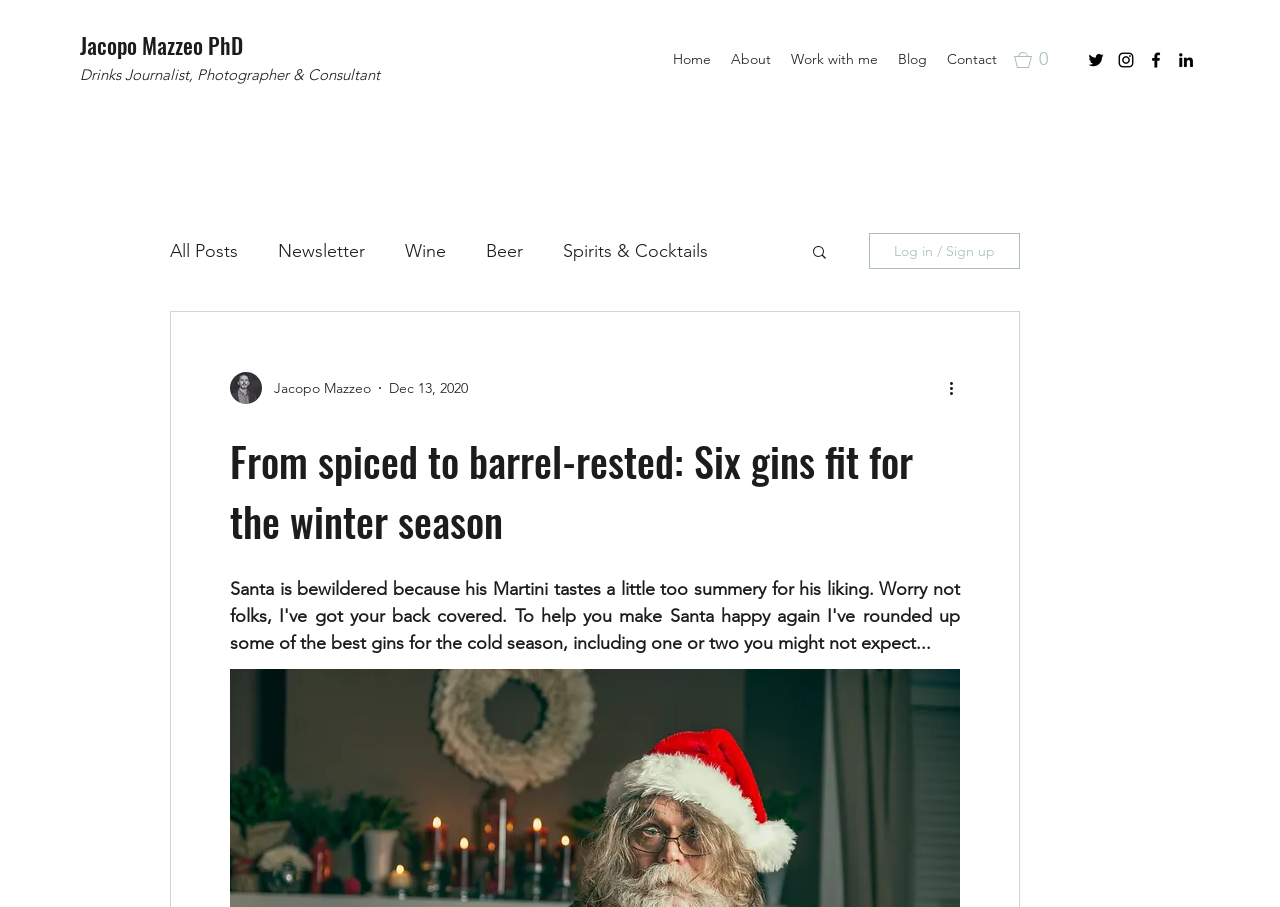Provide a short answer using a single word or phrase for the following question: 
What is the category of the blog post?

Spirits & Cocktails